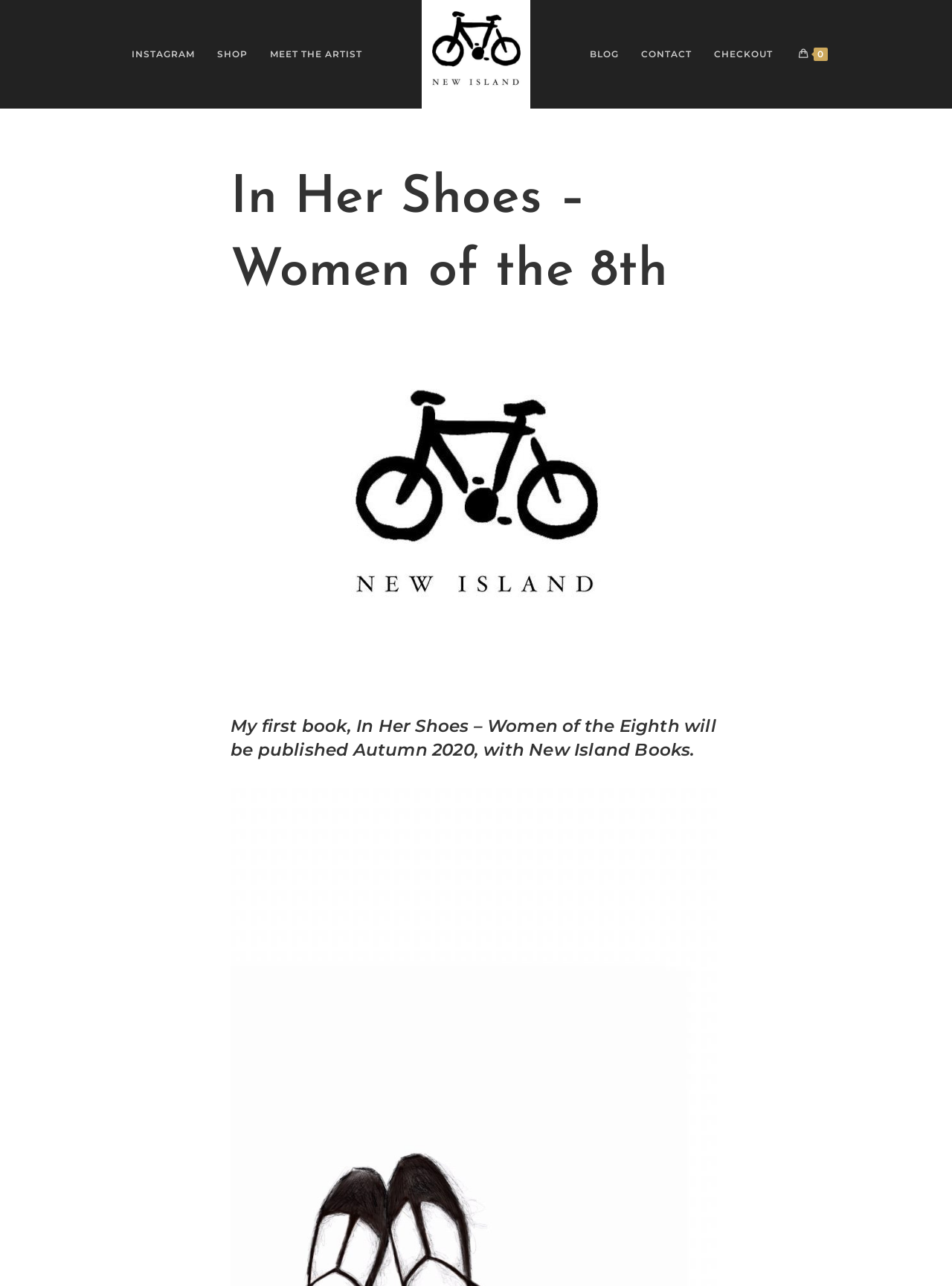Please find the bounding box for the UI element described by: "Blog".

[0.608, 0.013, 0.662, 0.071]